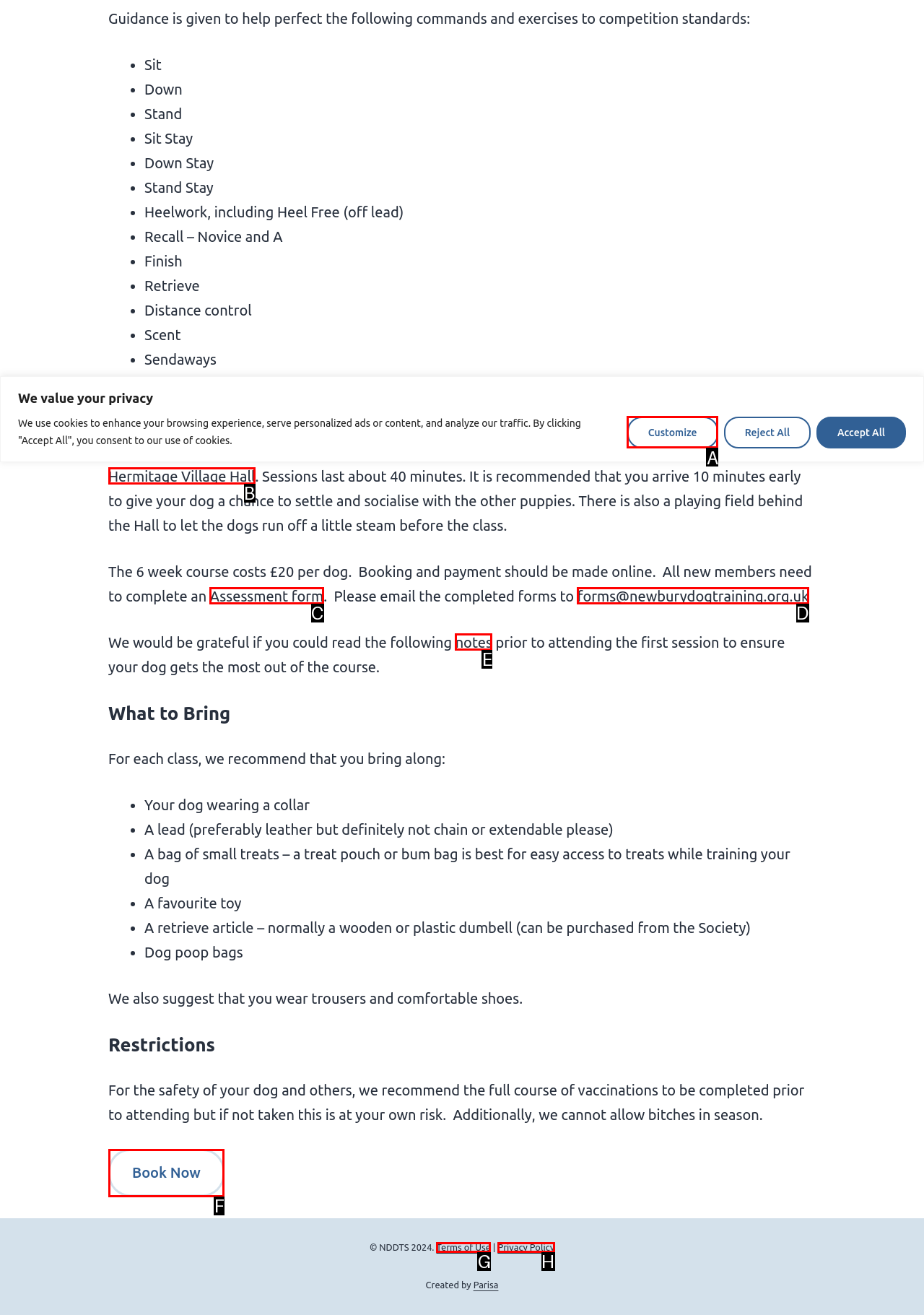Determine which option matches the description: Customize. Answer using the letter of the option.

A